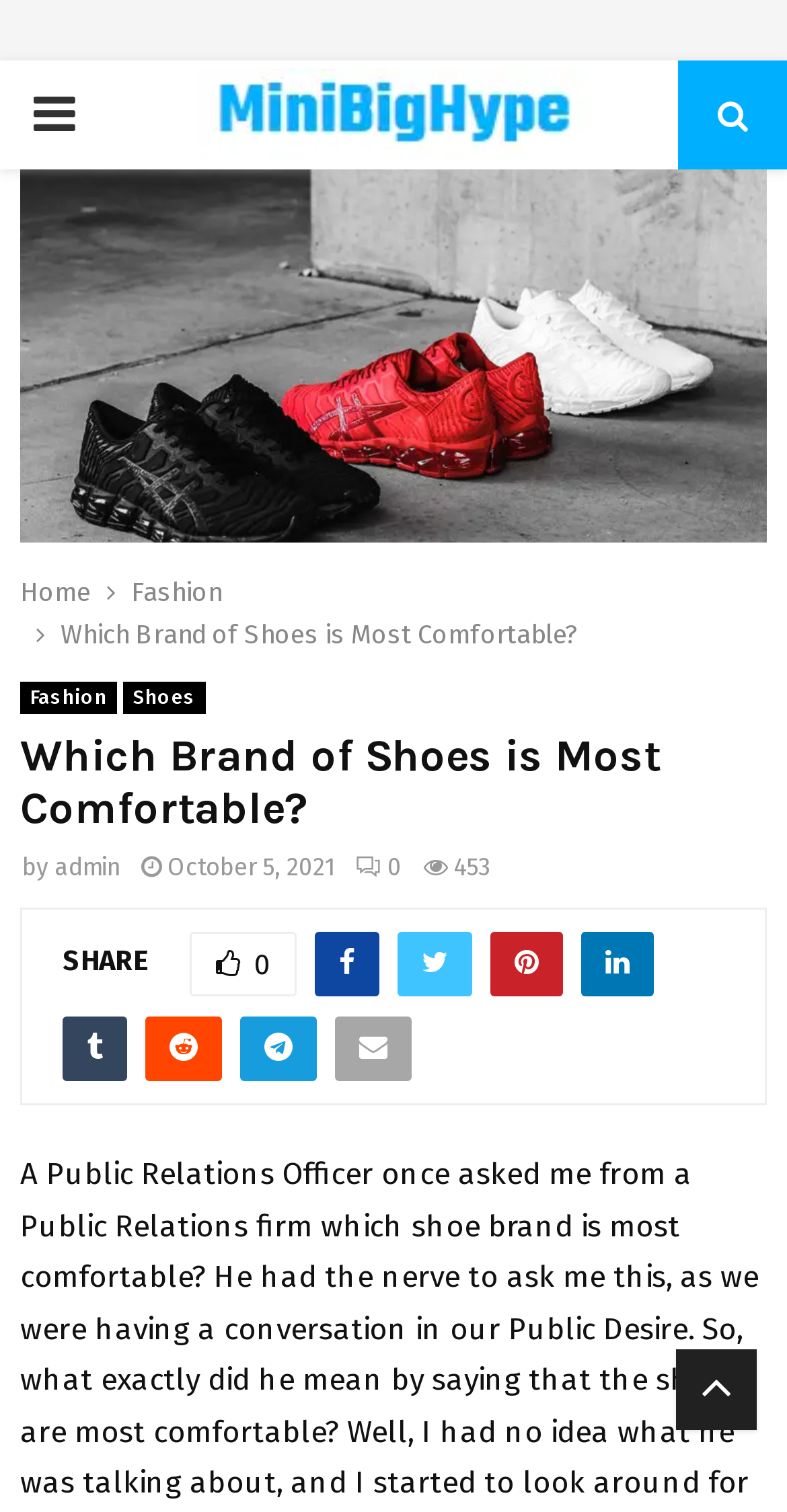Find and provide the bounding box coordinates for the UI element described here: "parent_node: SHARE0". The coordinates should be given as four float numbers between 0 and 1: [left, top, right, bottom].

[0.4, 0.616, 0.482, 0.659]